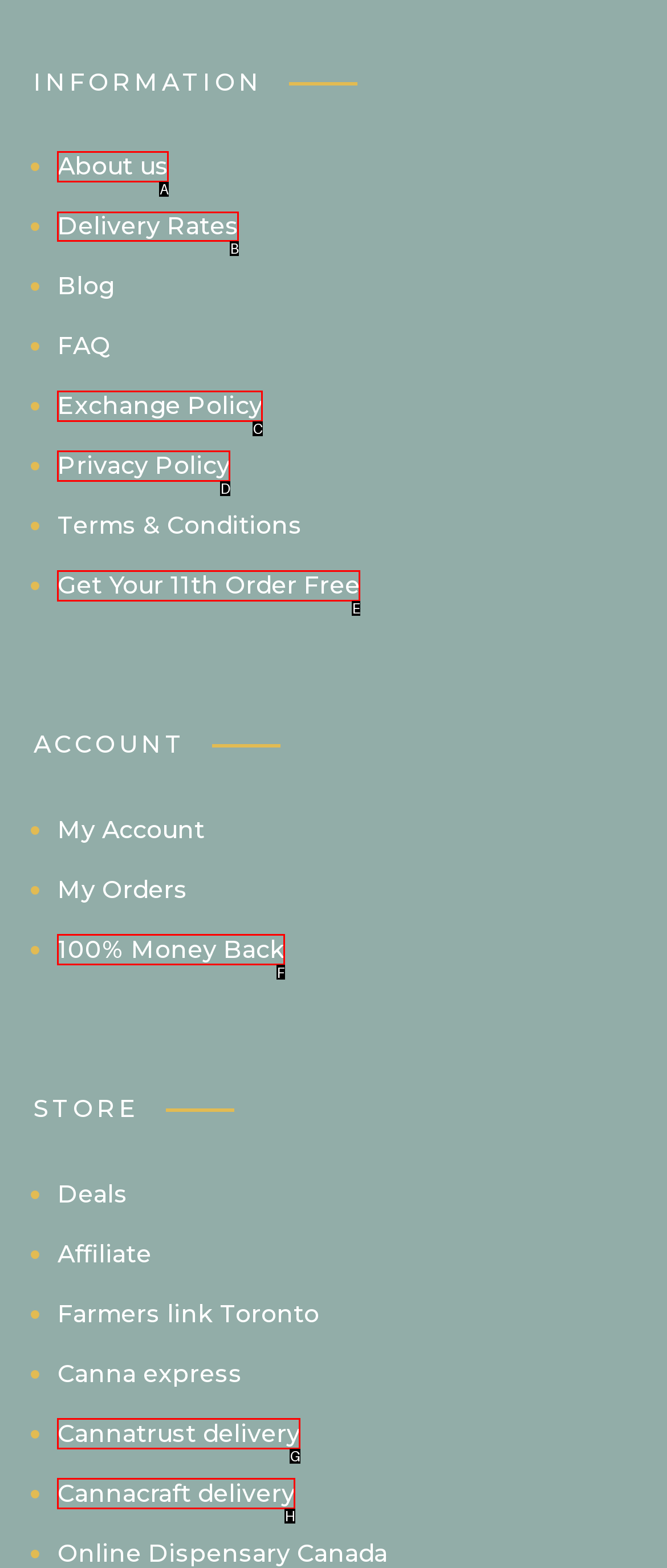Show which HTML element I need to click to perform this task: Read about why Orthodox Jewish men have sidecurls Answer with the letter of the correct choice.

None